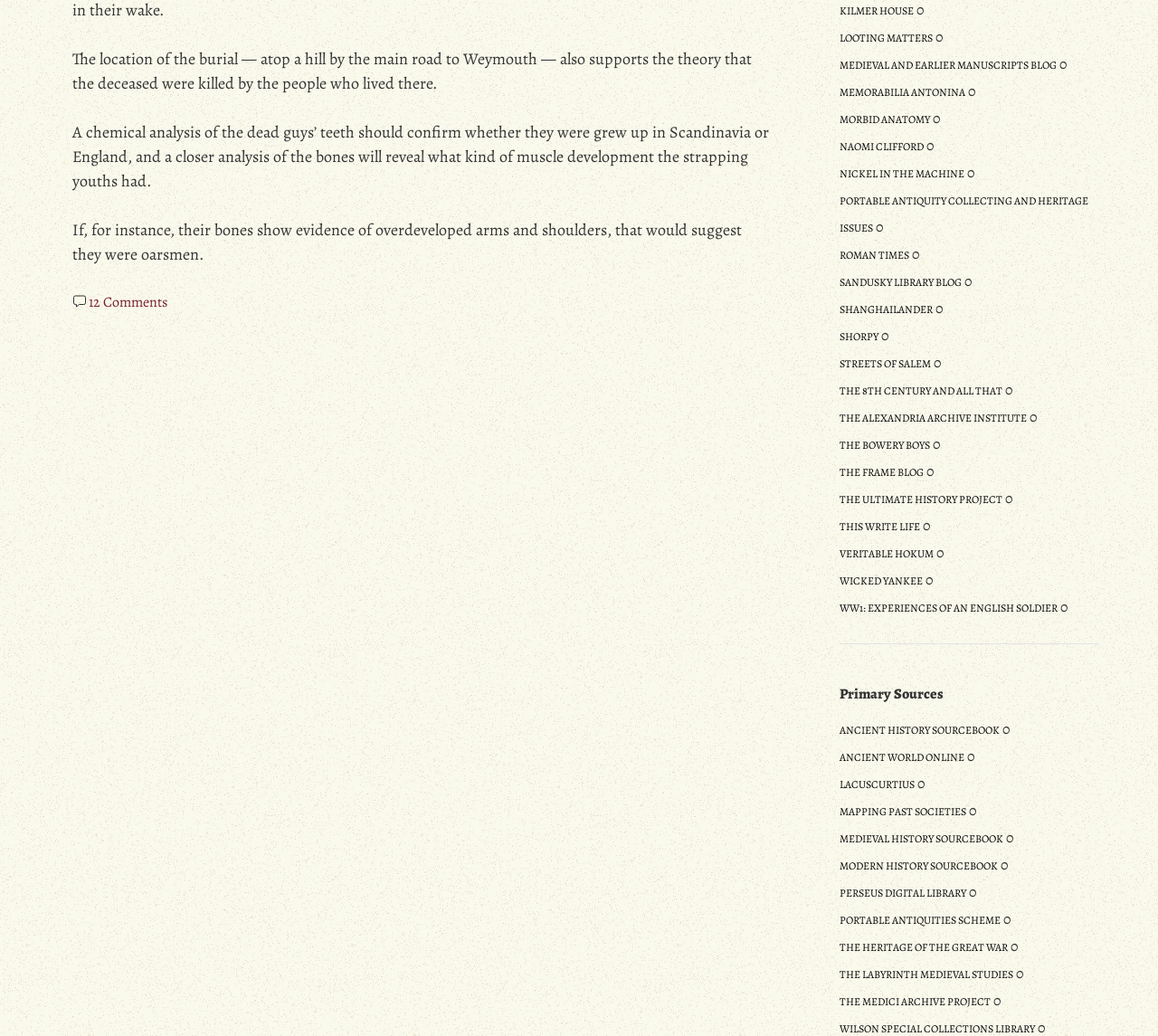Identify the bounding box coordinates of the section that should be clicked to achieve the task described: "Click the '12 Comments on 51 Viking raiders found beheaded in an English pit' link".

[0.077, 0.282, 0.145, 0.301]